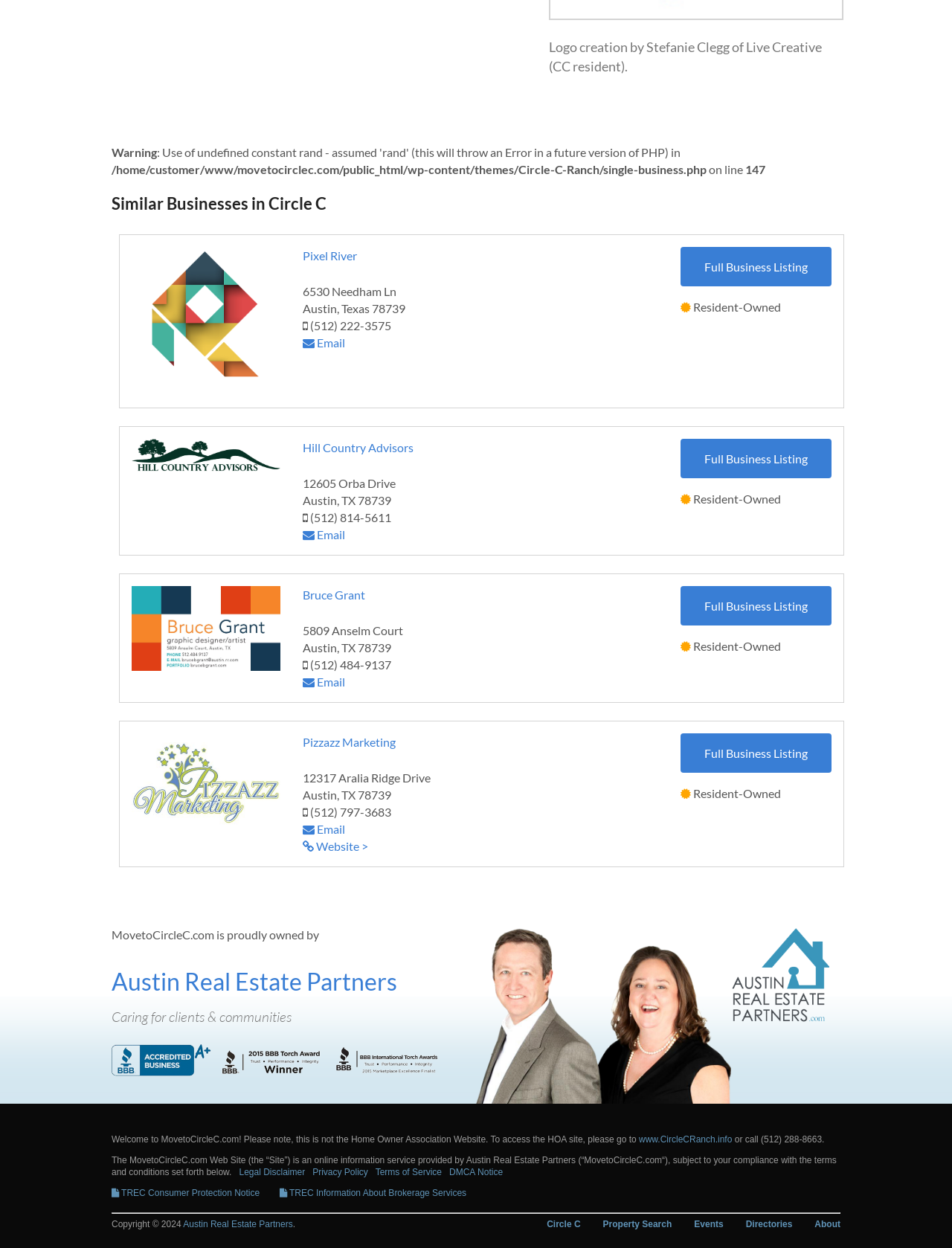Please determine the bounding box coordinates of the clickable area required to carry out the following instruction: "Search for something". The coordinates must be four float numbers between 0 and 1, represented as [left, top, right, bottom].

None